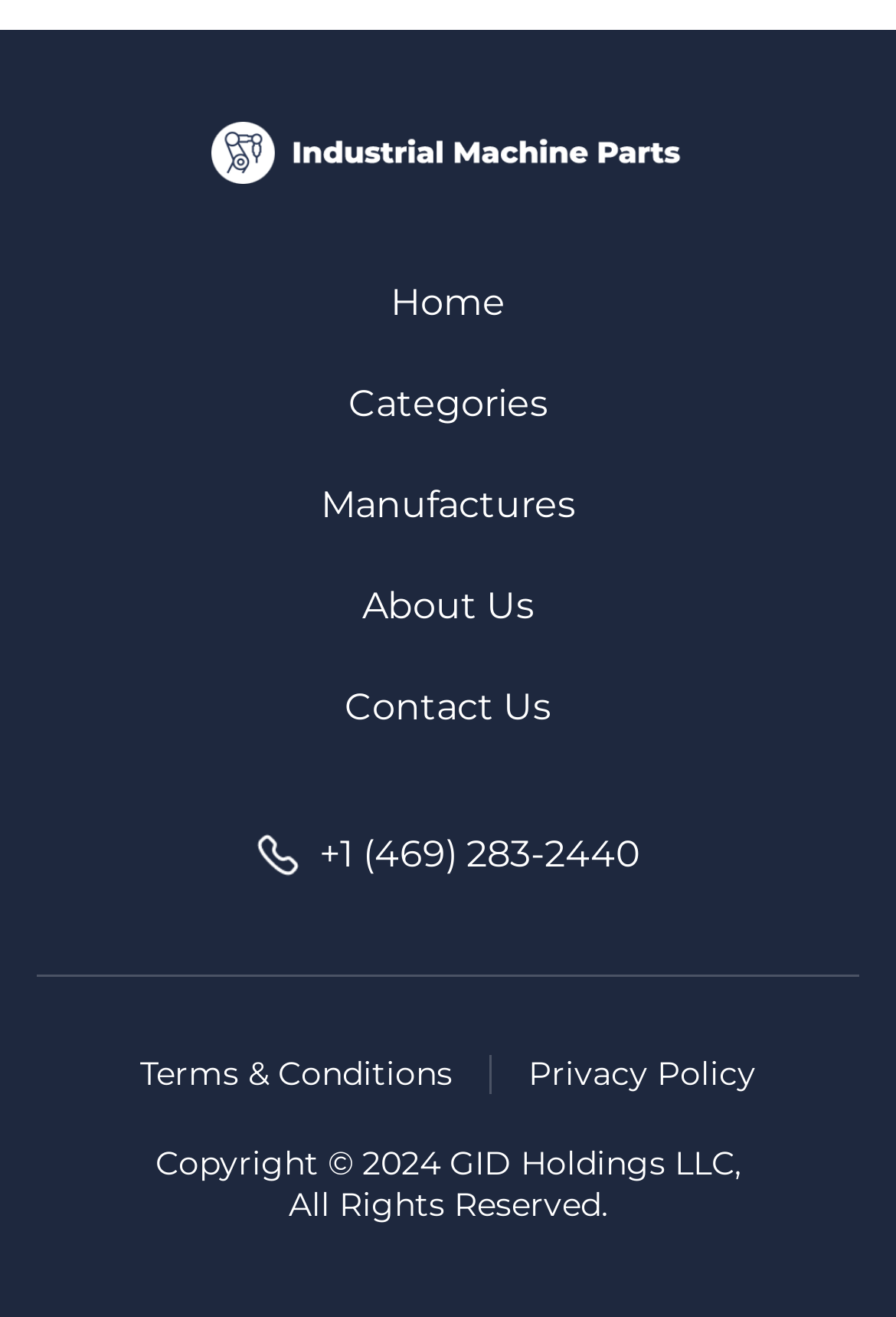Identify the bounding box coordinates of the clickable region necessary to fulfill the following instruction: "call the phone number". The bounding box coordinates should be four float numbers between 0 and 1, i.e., [left, top, right, bottom].

[0.285, 0.632, 0.336, 0.667]